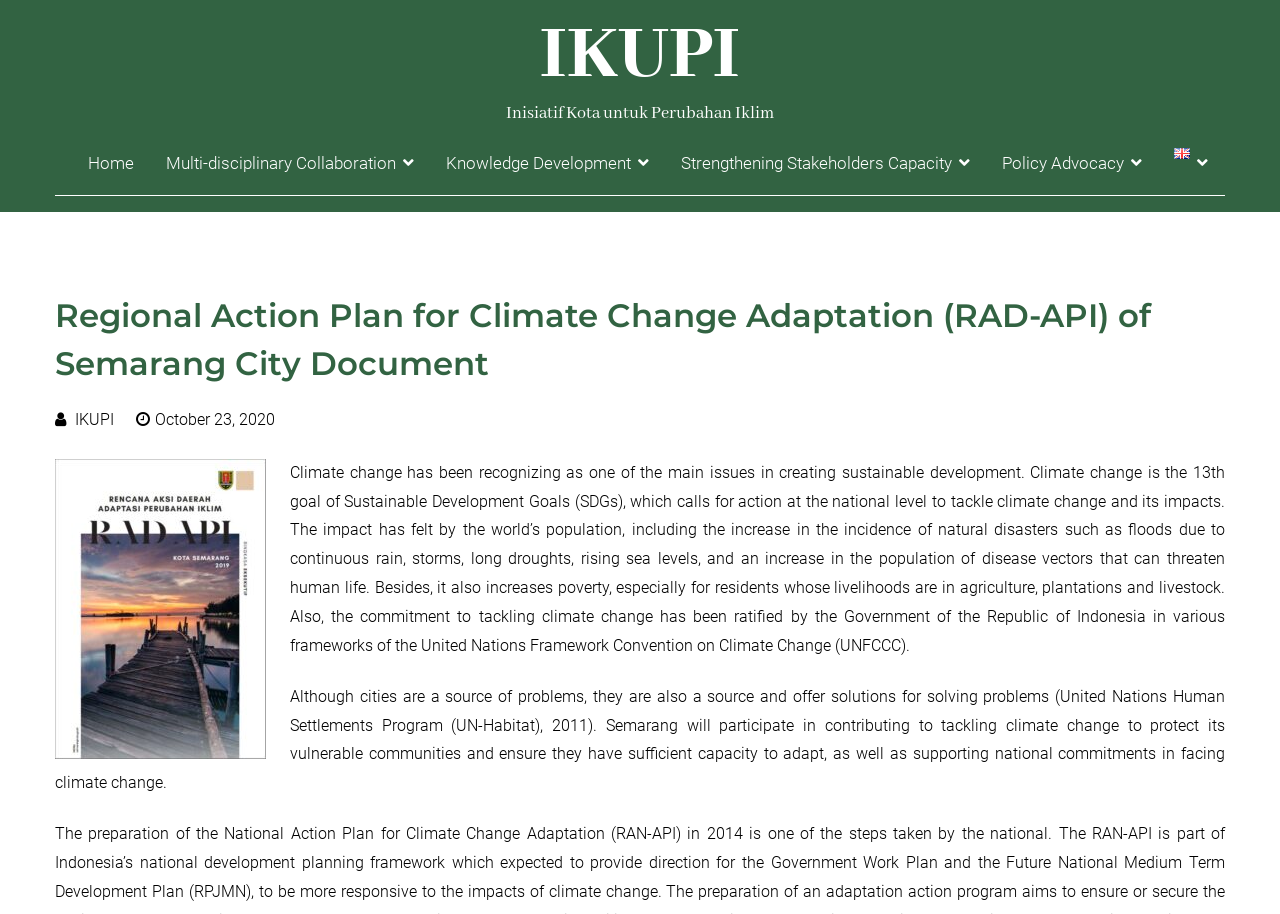Reply to the question with a brief word or phrase: What is the name of the initiative?

IKUPI